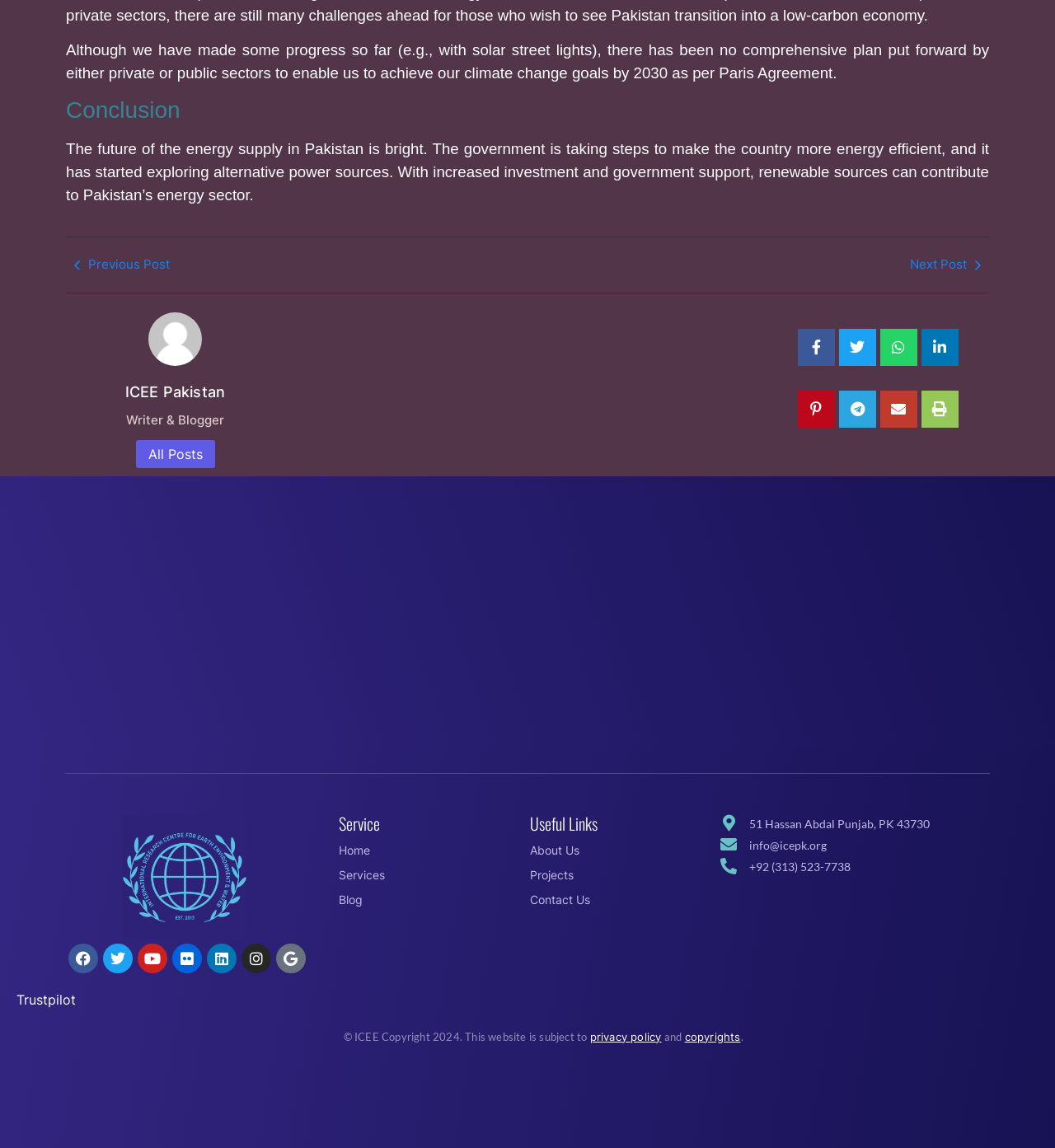What is the contact information of the organization?
From the image, provide a succinct answer in one word or a short phrase.

Address, email, phone number